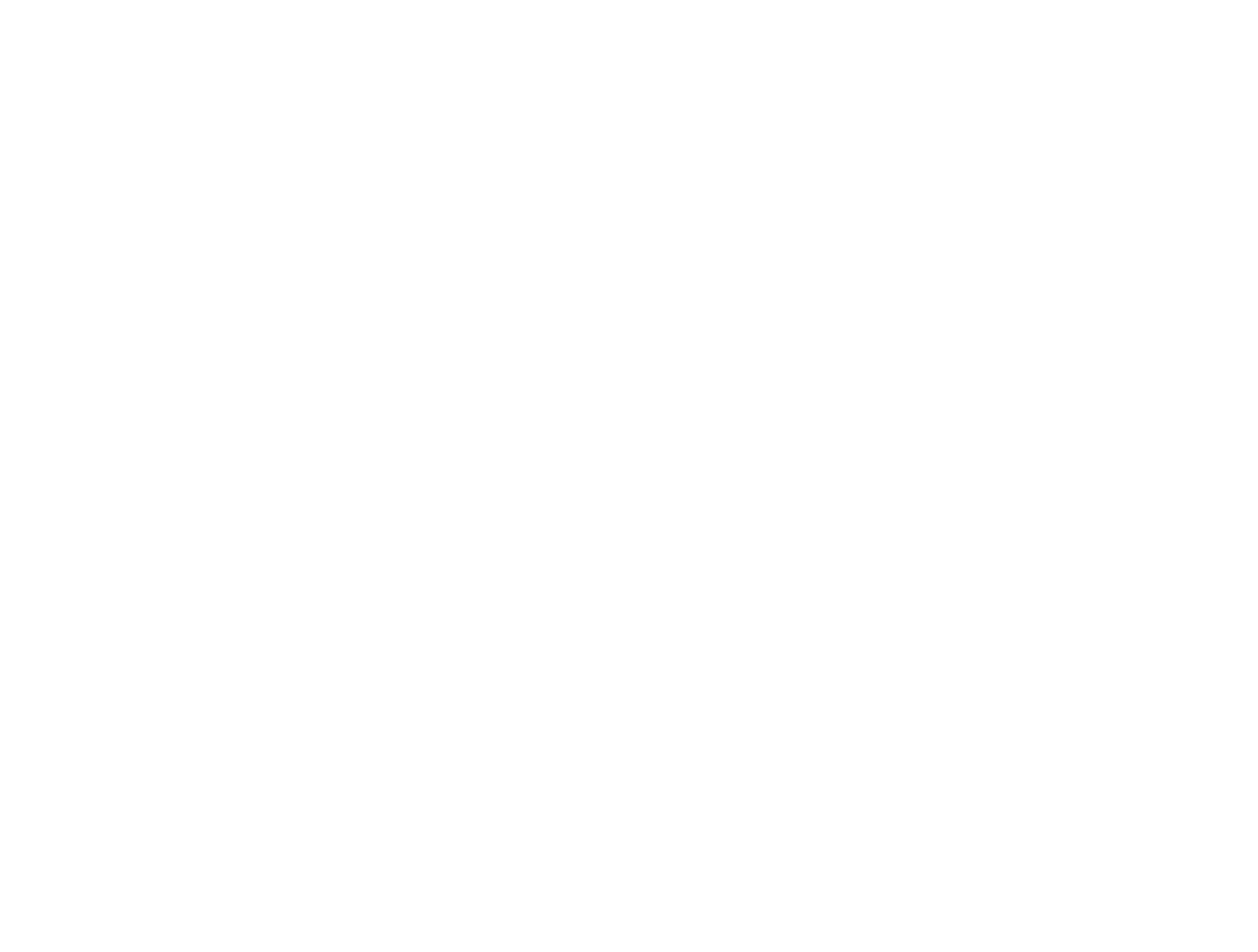Find the coordinates for the bounding box of the element with this description: "You Tube".

None